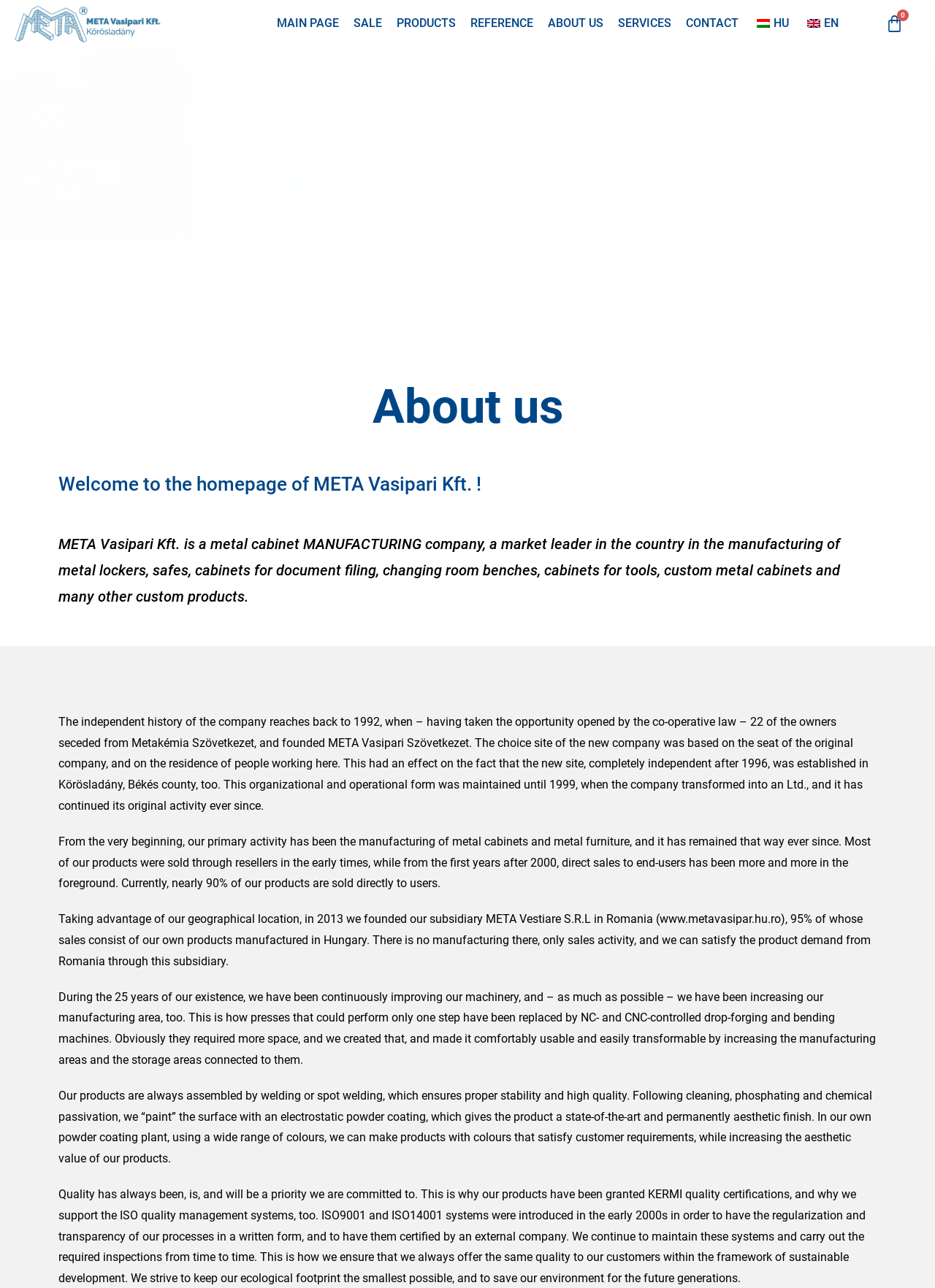Please find the bounding box coordinates of the element that needs to be clicked to perform the following instruction: "Switch to English language". The bounding box coordinates should be four float numbers between 0 and 1, represented as [left, top, right, bottom].

[0.854, 0.006, 0.903, 0.031]